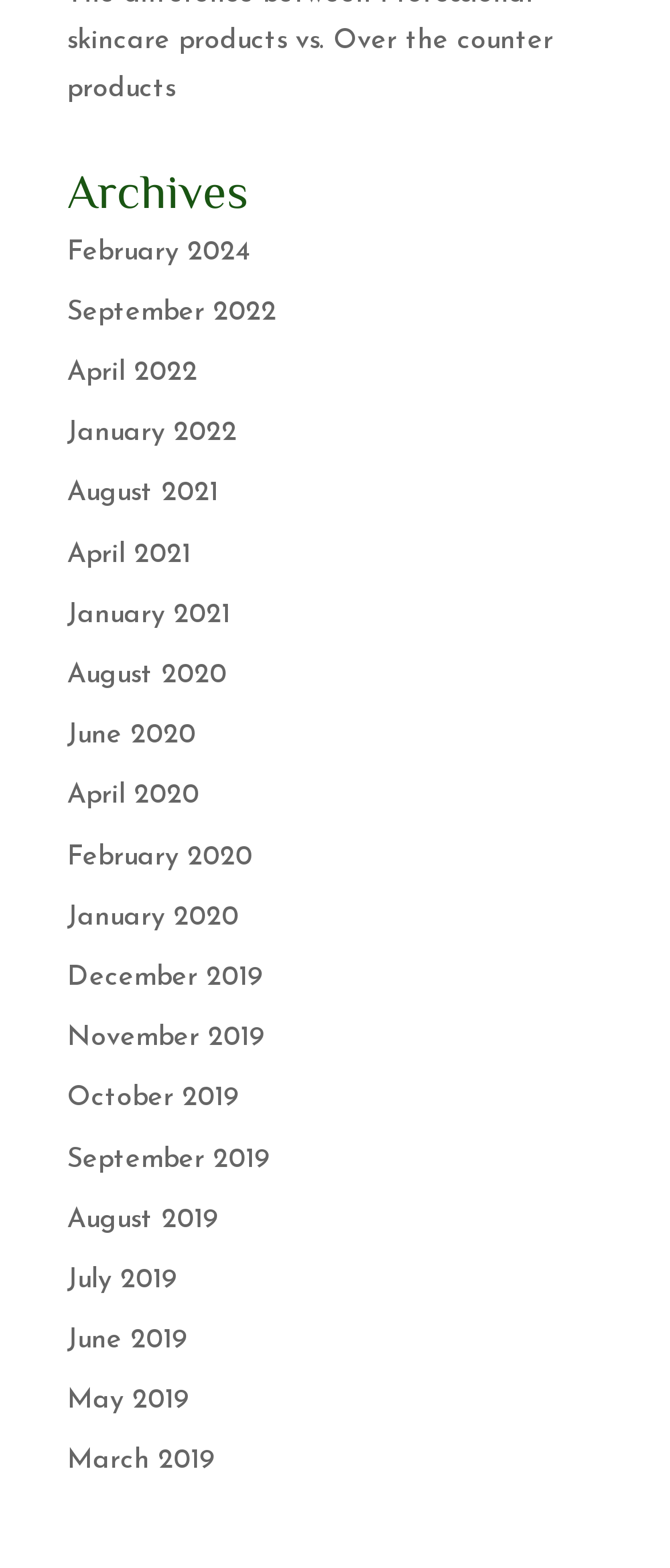Respond with a single word or phrase:
How many years are represented on this webpage?

5